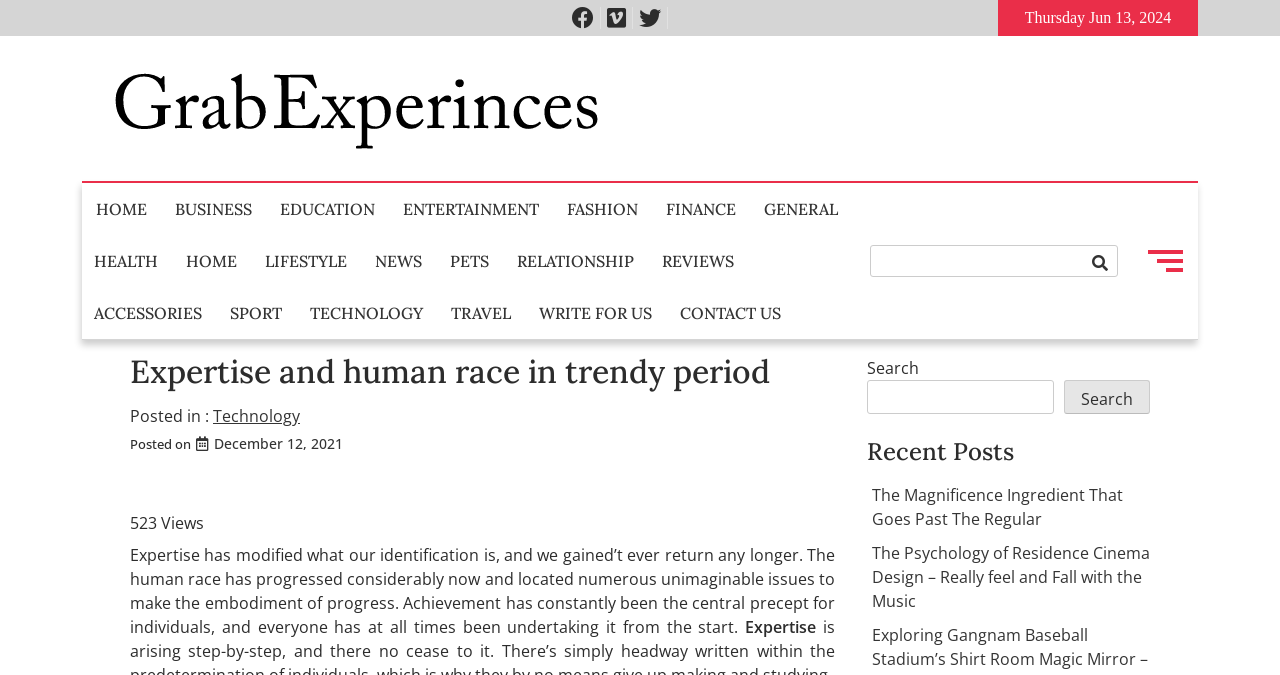Provide an in-depth description of the elements and layout of the webpage.

This webpage is a blog system about life and experiences, where various authors share their experiences in diverse niches and subjects. At the top, there is a date "Thursday Jun 13, 2024" and three social media links. Below that, there is a prominent link "Grab Experiences" with an image, followed by a brief description of the blog system.

On the left side, there is a primary navigation menu with 14 categories, including HOME, BUSINESS, EDUCATION, ENTERTAINMENT, and more. Each category is a link that can be clicked to access related content.

In the main content area, there is a header section with the title "Expertise and human race in trendy period". Below the title, there are details about the post, including the category "Technology" and the date "December 12, 2021". The post has 523 views, and the content is a long paragraph discussing how expertise has modified human identification and the progress of human race.

On the right side, there is a search bar with a search button. Below the search bar, there is a heading "Recent Posts" followed by two links to recent posts, with titles "The Magnificence Ingredient That Goes Past The Regular" and "The Psychology of Residence Cinema Design – Really feel and Fall with the Music".

At the bottom, there is a text box and a button with a search icon.